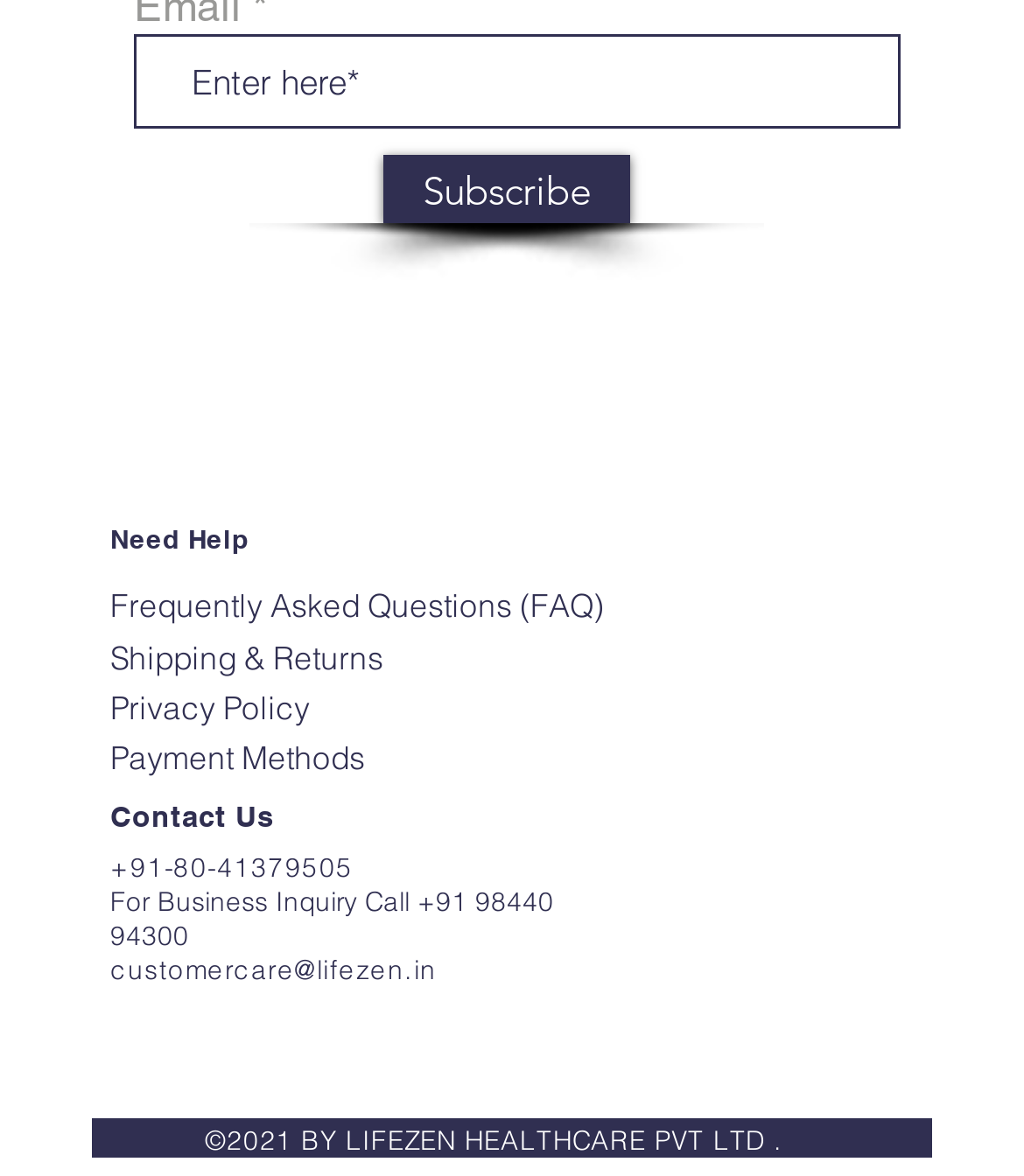Based on the image, give a detailed response to the question: What type of links are listed under 'Contact Us'?

The links listed under the 'Contact Us' heading include phone numbers '+91-80-41379505' and '+91 98440 94300', as well as an email address 'customercare@lifezen.in', which are contact information for business inquiries.